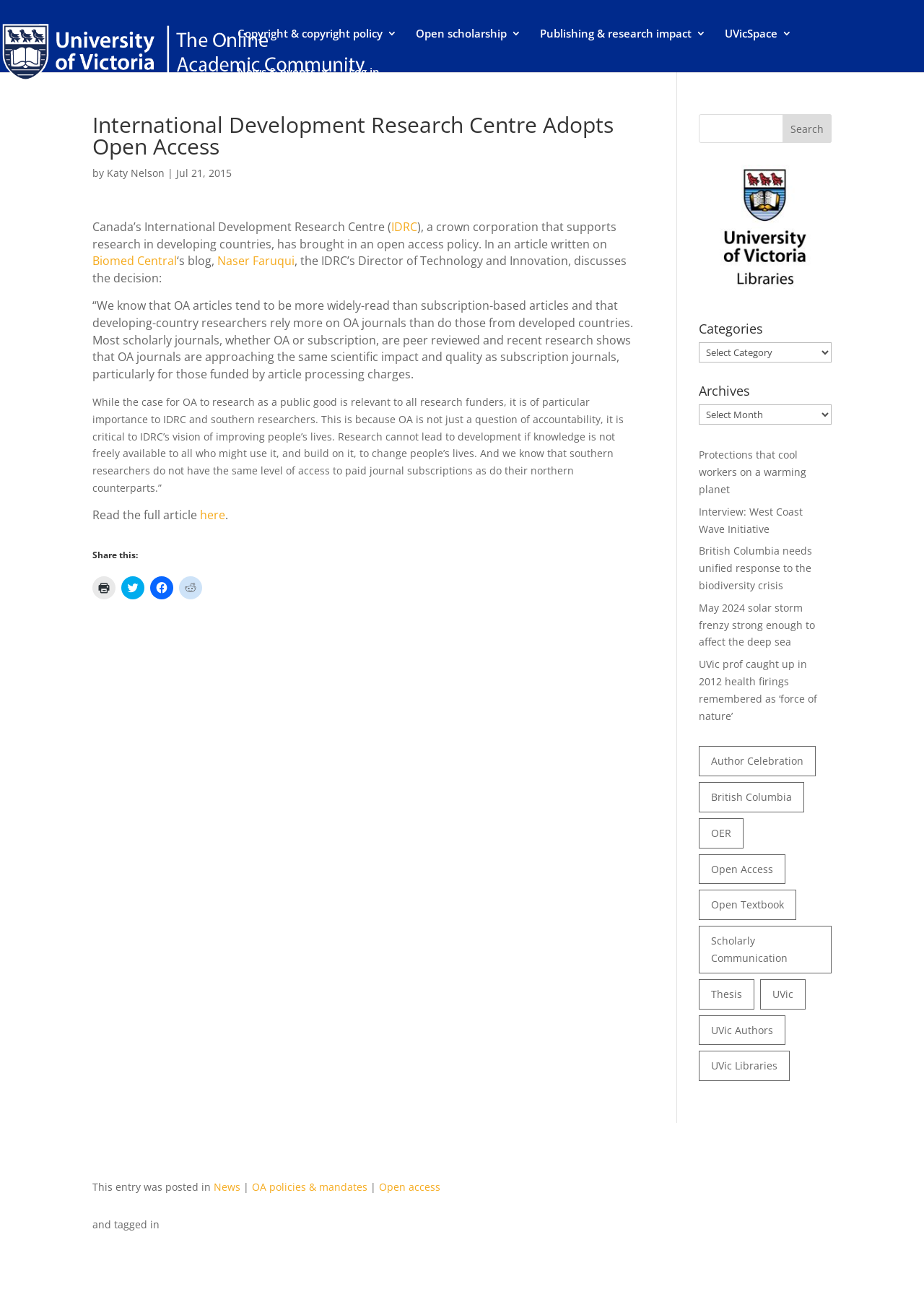Please find the bounding box coordinates of the element that you should click to achieve the following instruction: "Read the full article". The coordinates should be presented as four float numbers between 0 and 1: [left, top, right, bottom].

[0.216, 0.393, 0.244, 0.405]